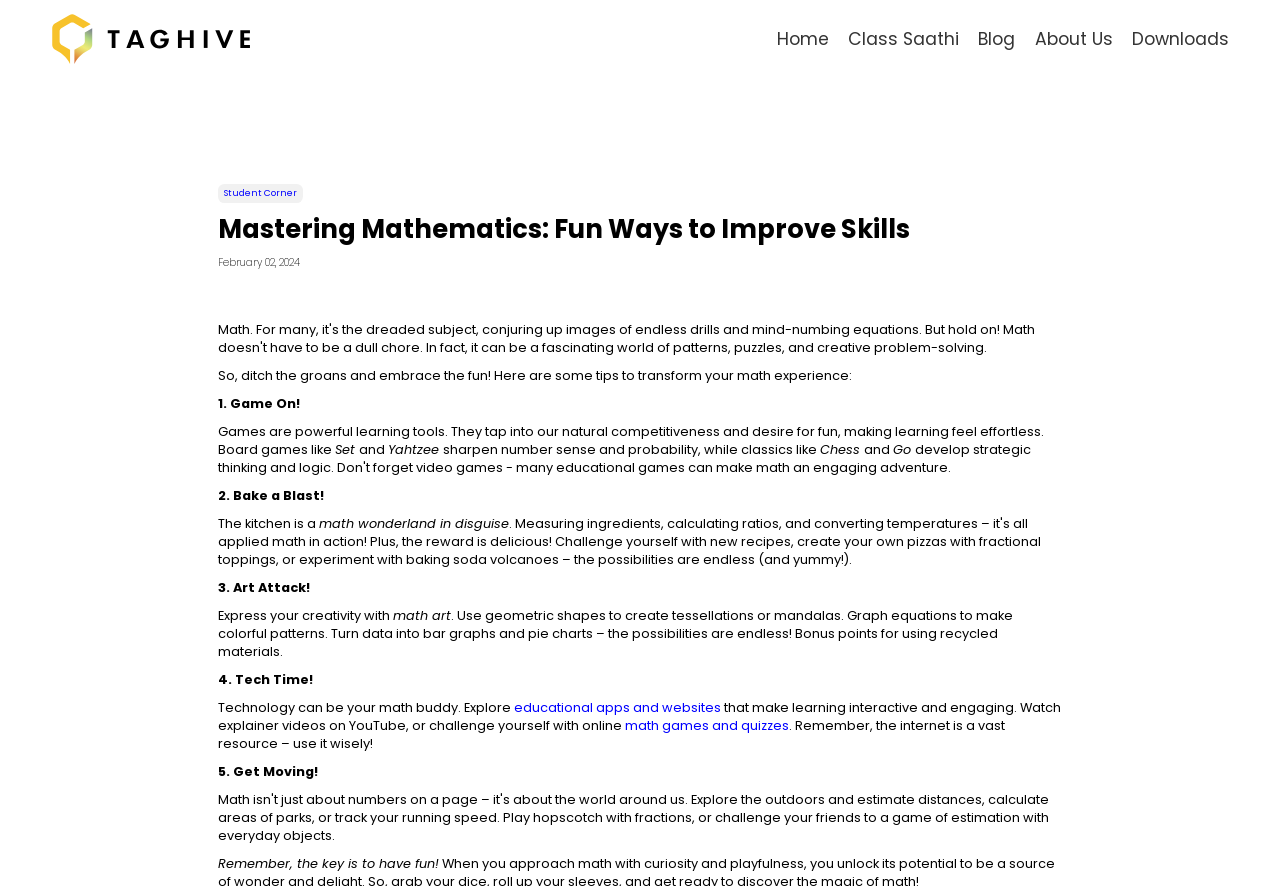Use a single word or phrase to answer the question: How many questions are available in all subjects?

5,00,000